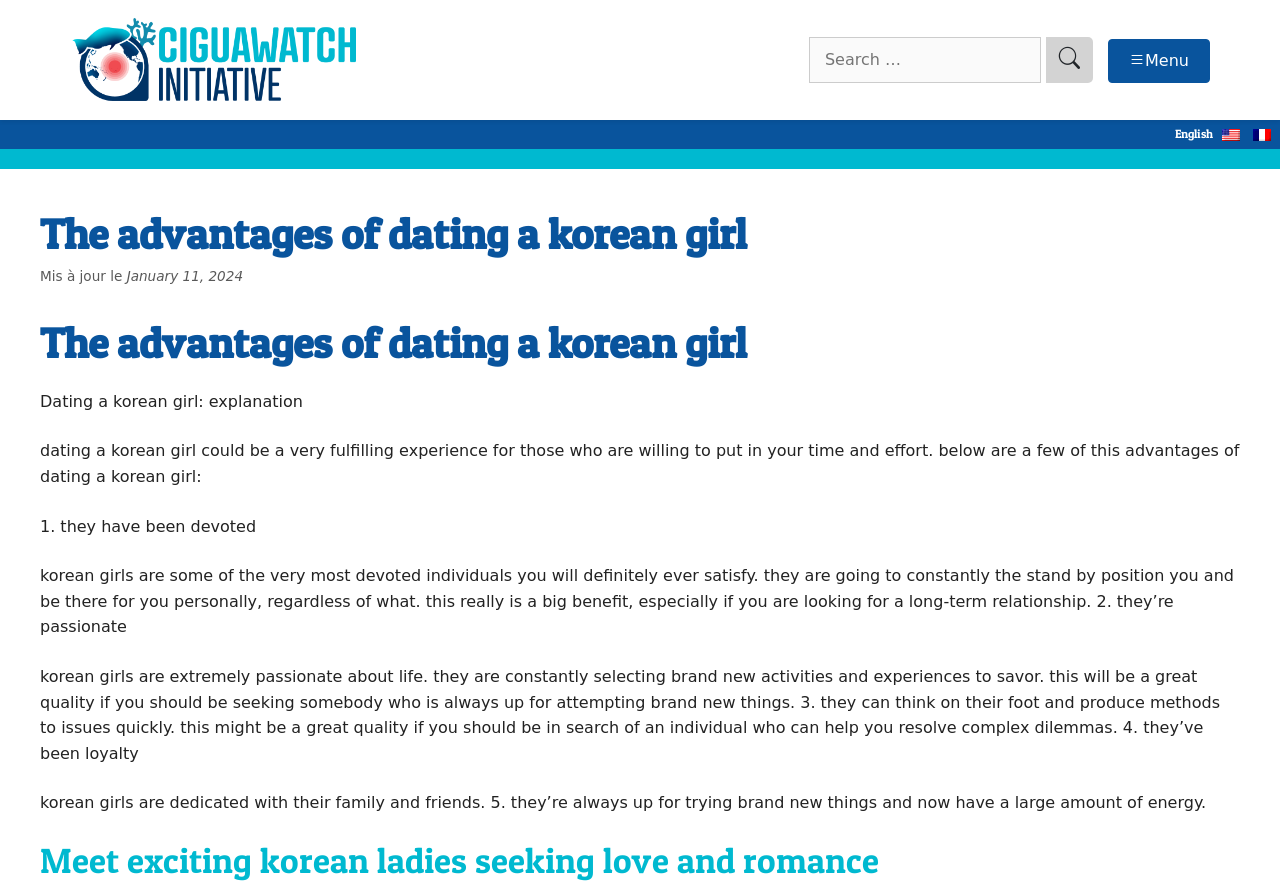What is the language of the webpage?
From the image, respond with a single word or phrase.

English